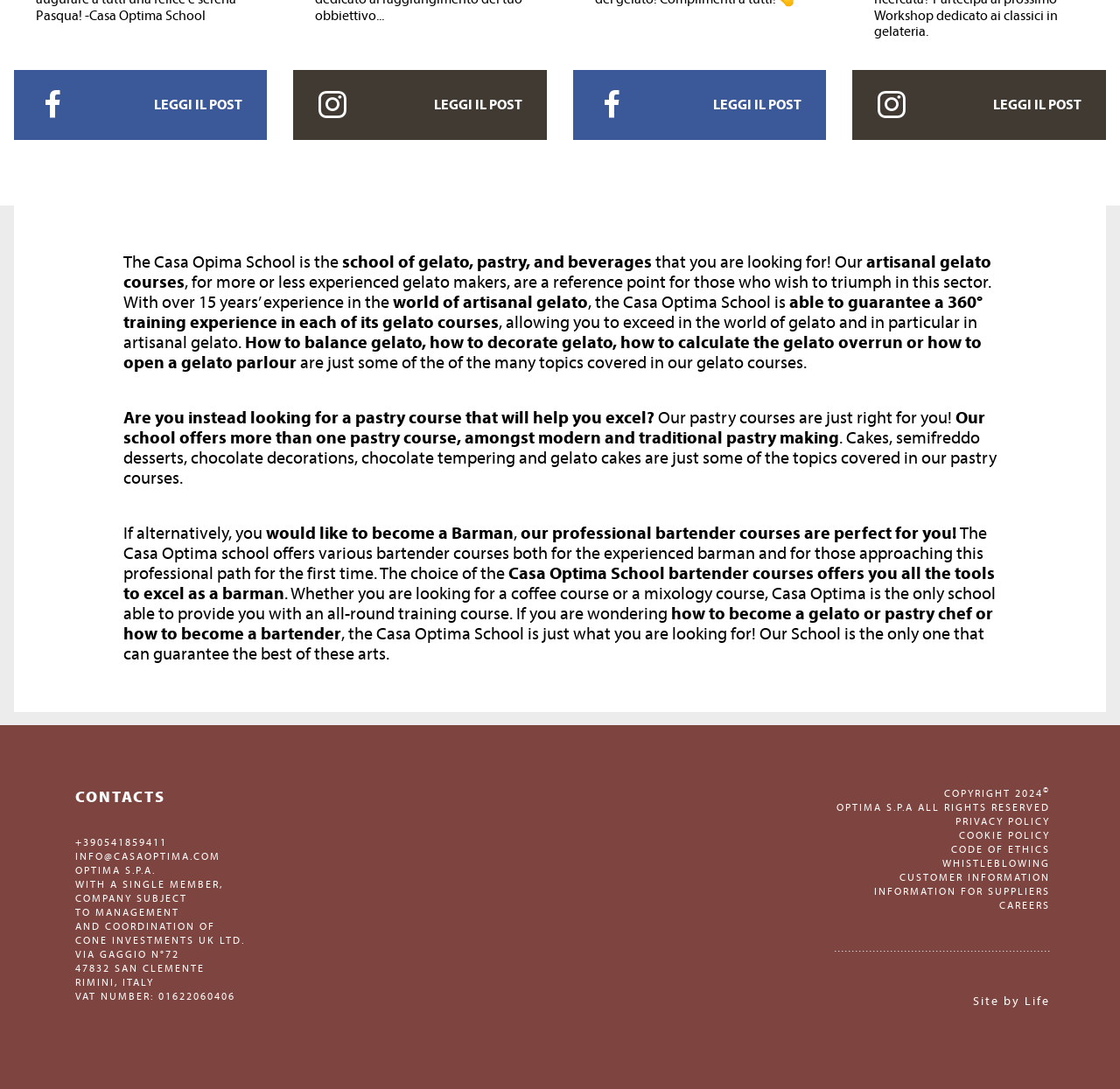Give a one-word or phrase response to the following question: What is the focus of the gelato courses?

Artisanal gelato